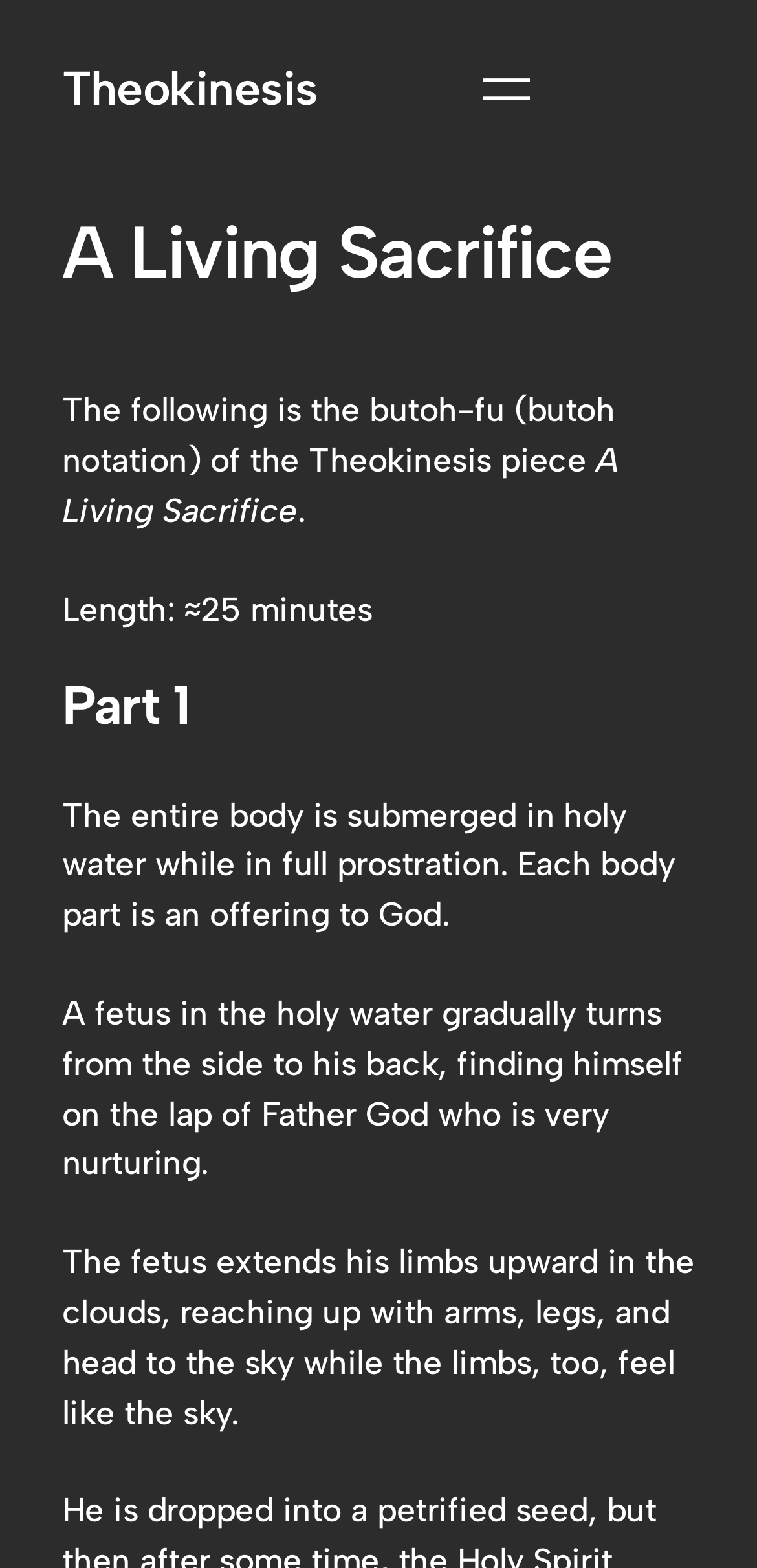Using the provided description: "Theokinesis", find the bounding box coordinates of the corresponding UI element. The output should be four float numbers between 0 and 1, in the format [left, top, right, bottom].

[0.082, 0.038, 0.42, 0.074]